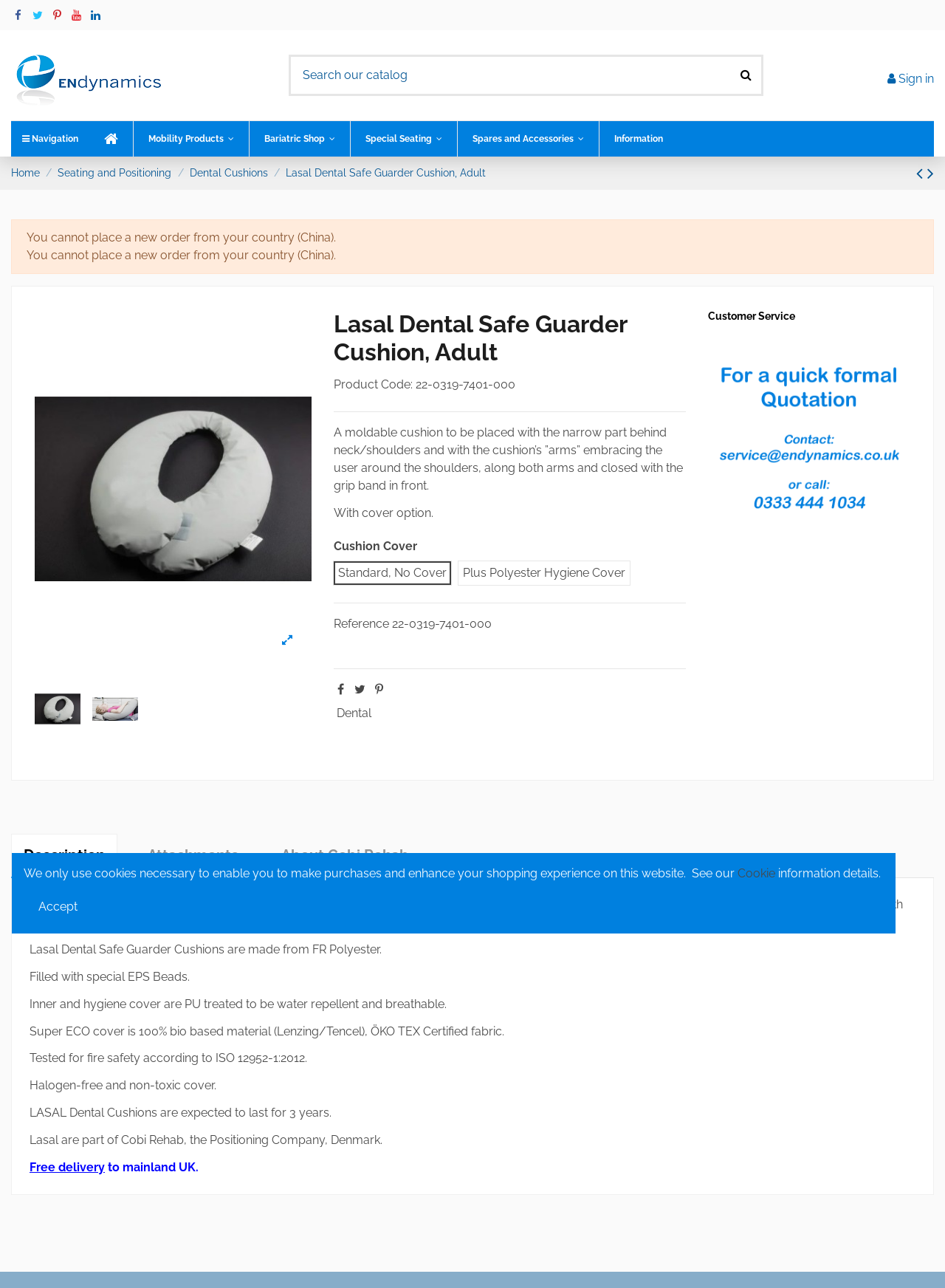What is the product name?
Answer the question with as much detail as you can, using the image as a reference.

I found the product name by looking at the header section of the webpage, where it is clearly stated as 'Lasal Dental Safe Guarder Cushion, Adult'.